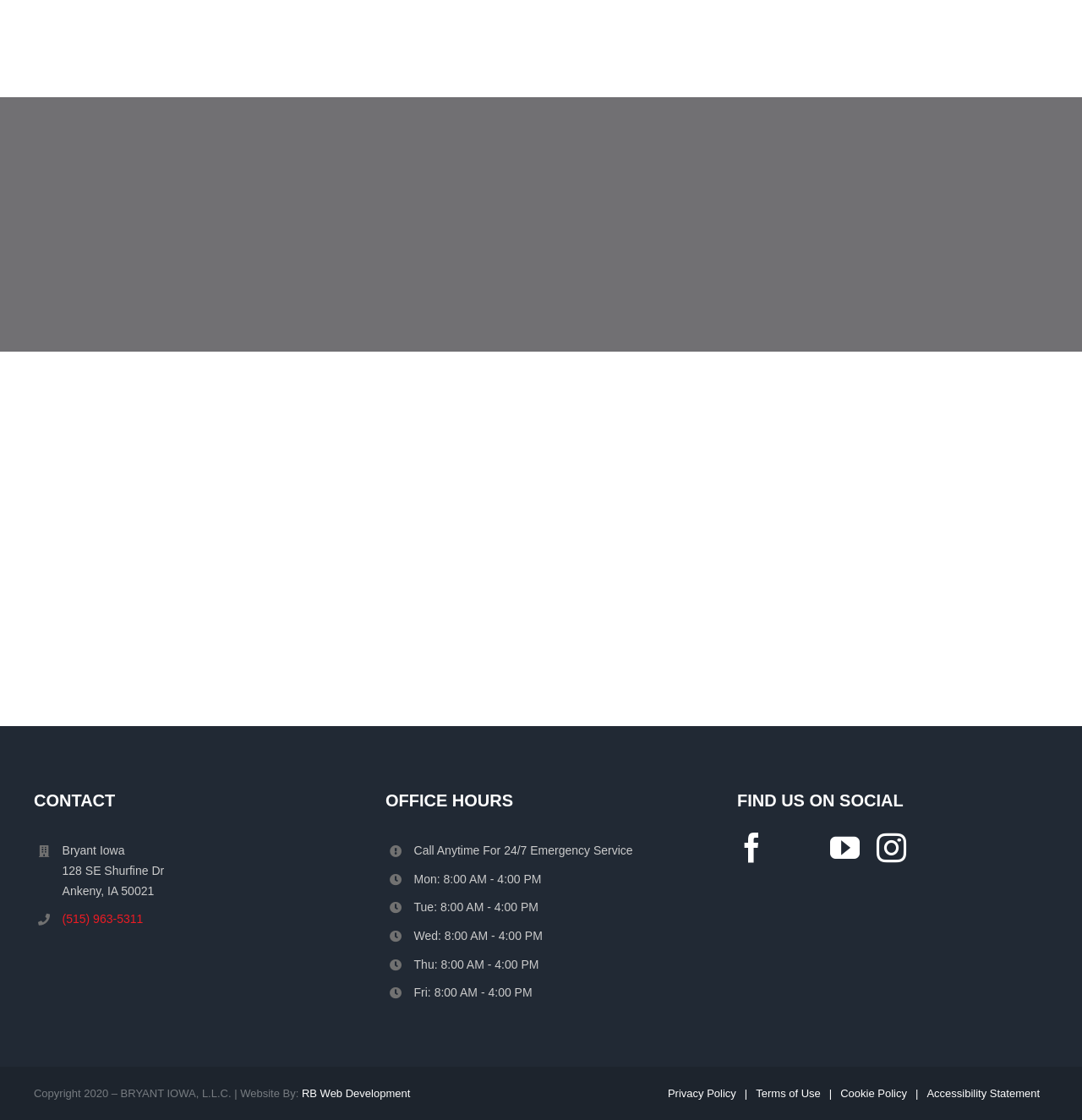Answer the following query with a single word or phrase:
What is the copyright information at the bottom of the page?

Copyright 2020 – Bryant Iowa, L.L.C.